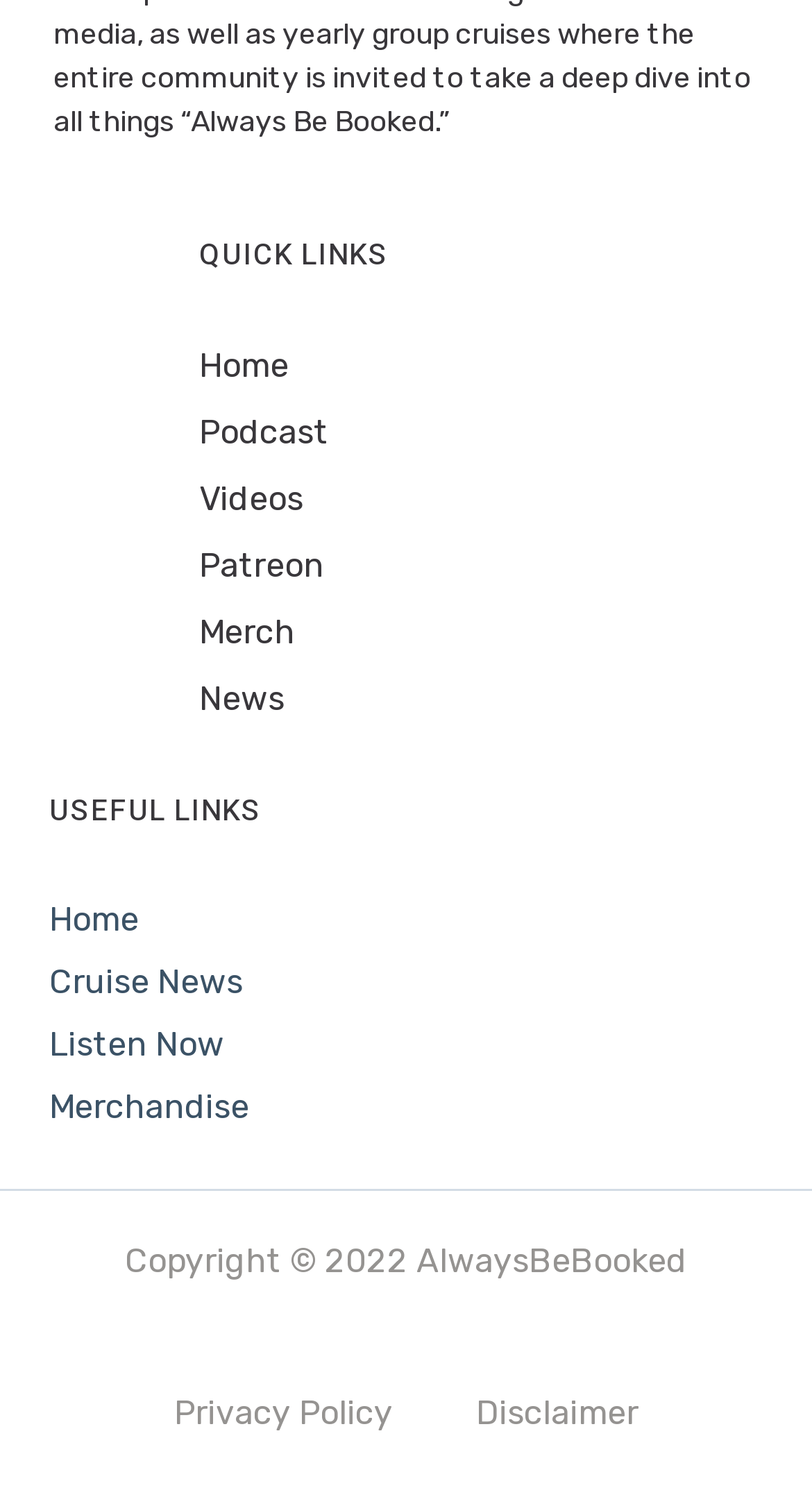Give a one-word or short phrase answer to the question: 
What is the last useful link?

Disclaimer